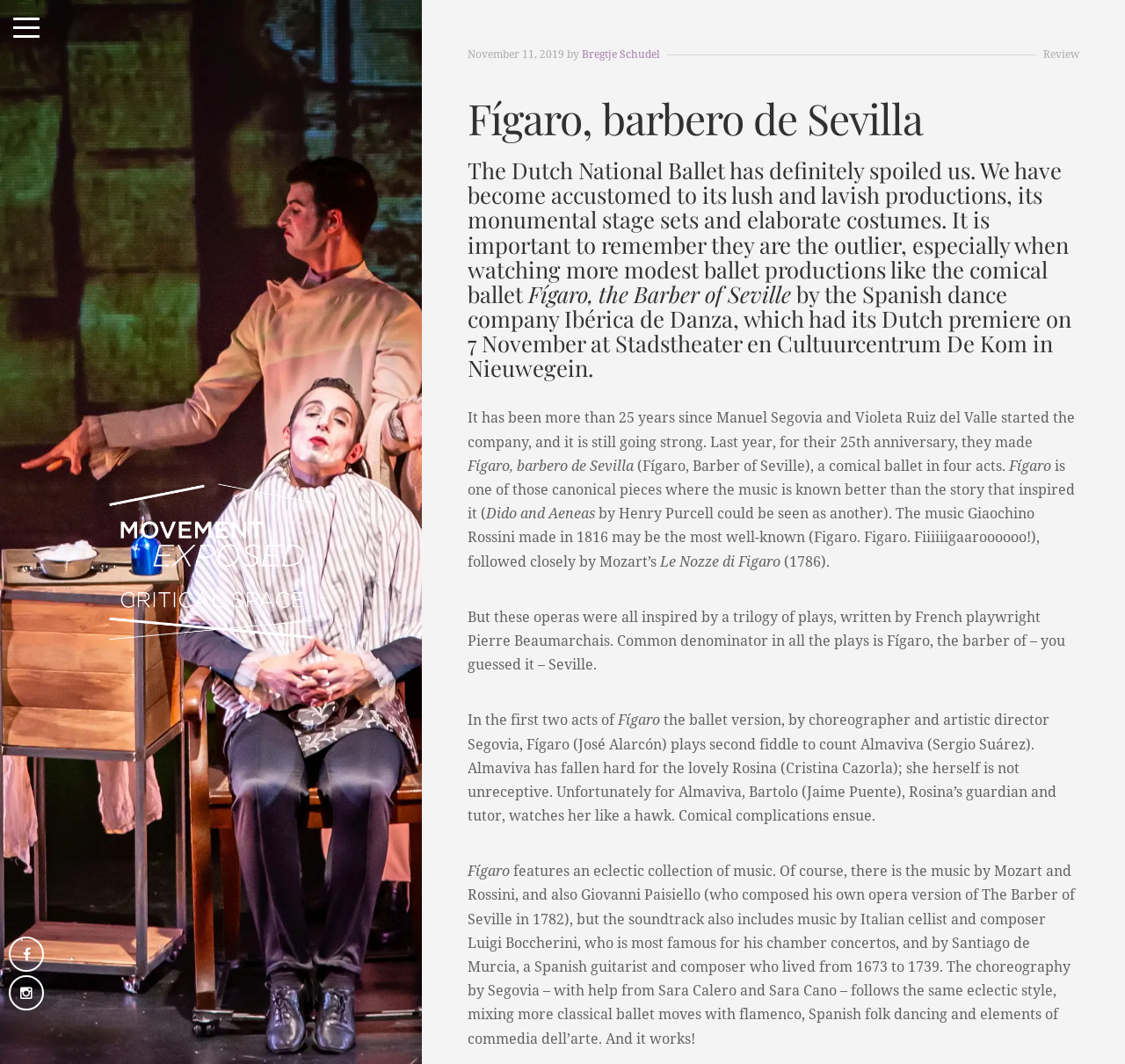What is the name of the character played by José Alarcón?
Please provide a single word or phrase in response based on the screenshot.

Fígaro